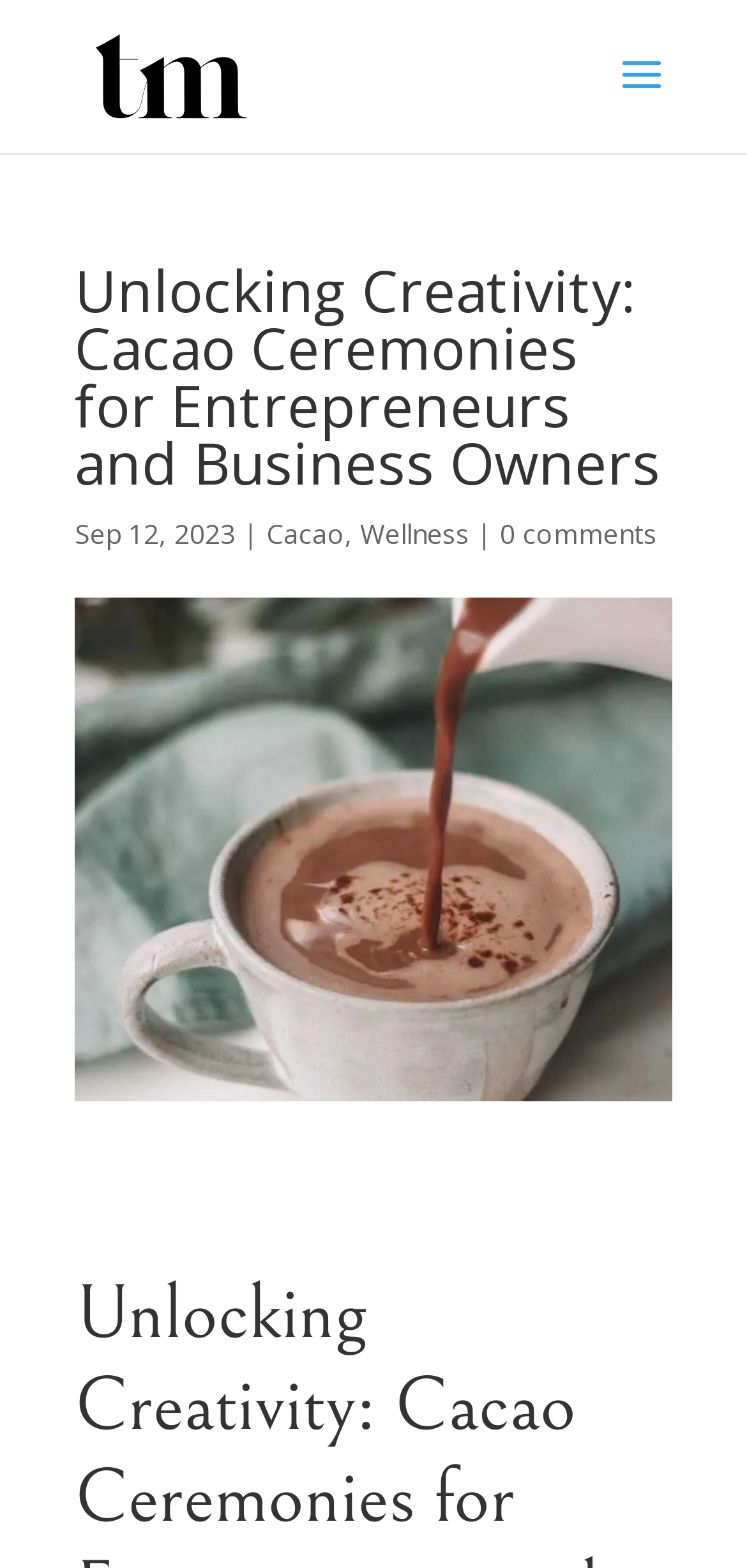Bounding box coordinates should be provided in the format (top-left x, top-left y, bottom-right x, bottom-right y) with all values between 0 and 1. Identify the bounding box for this UI element: Wellness

[0.482, 0.329, 0.628, 0.352]